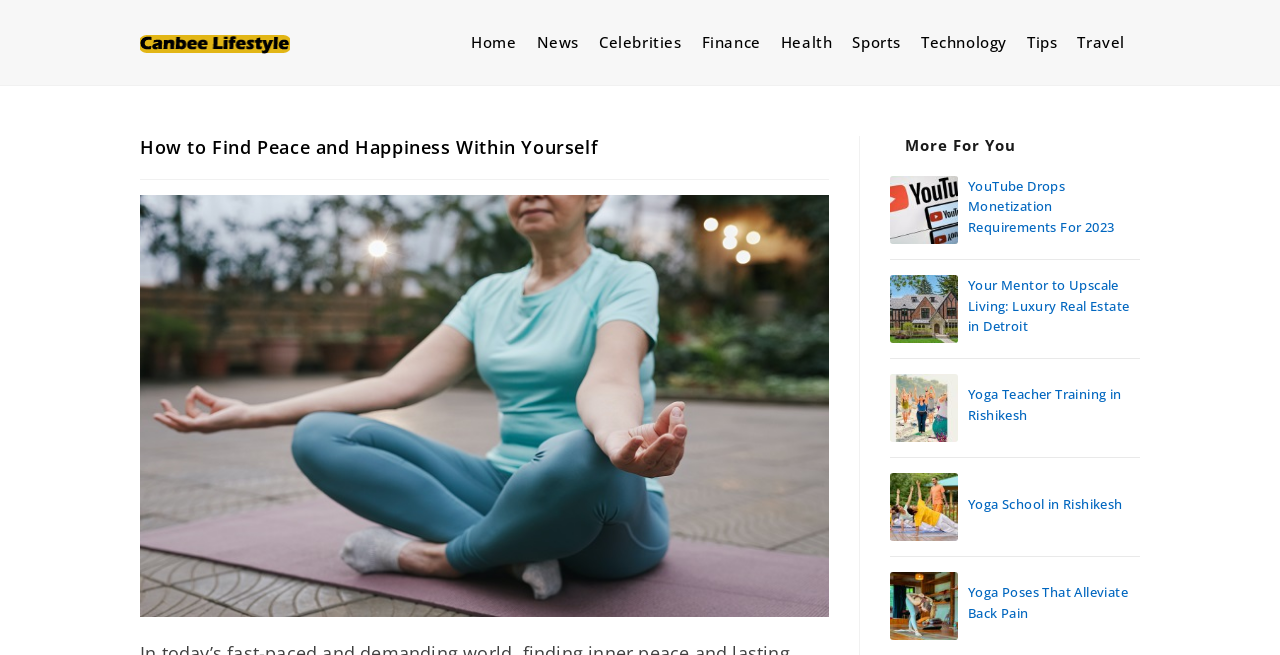Identify and provide the text content of the webpage's primary headline.

How to Find Peace and Happiness Within Yourself